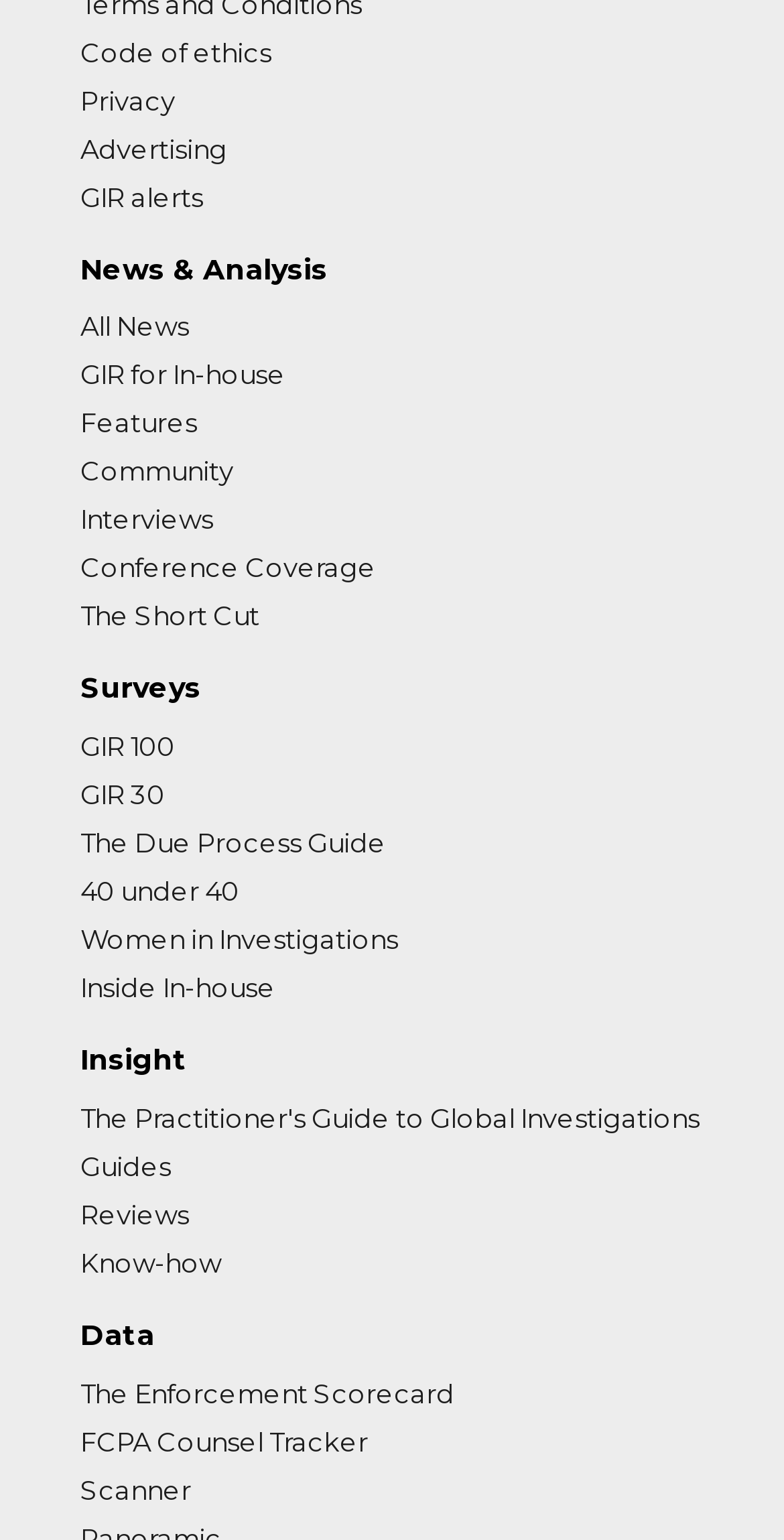Please identify the bounding box coordinates of the region to click in order to complete the task: "Read News & Analysis". The coordinates must be four float numbers between 0 and 1, specified as [left, top, right, bottom].

[0.103, 0.164, 0.897, 0.186]